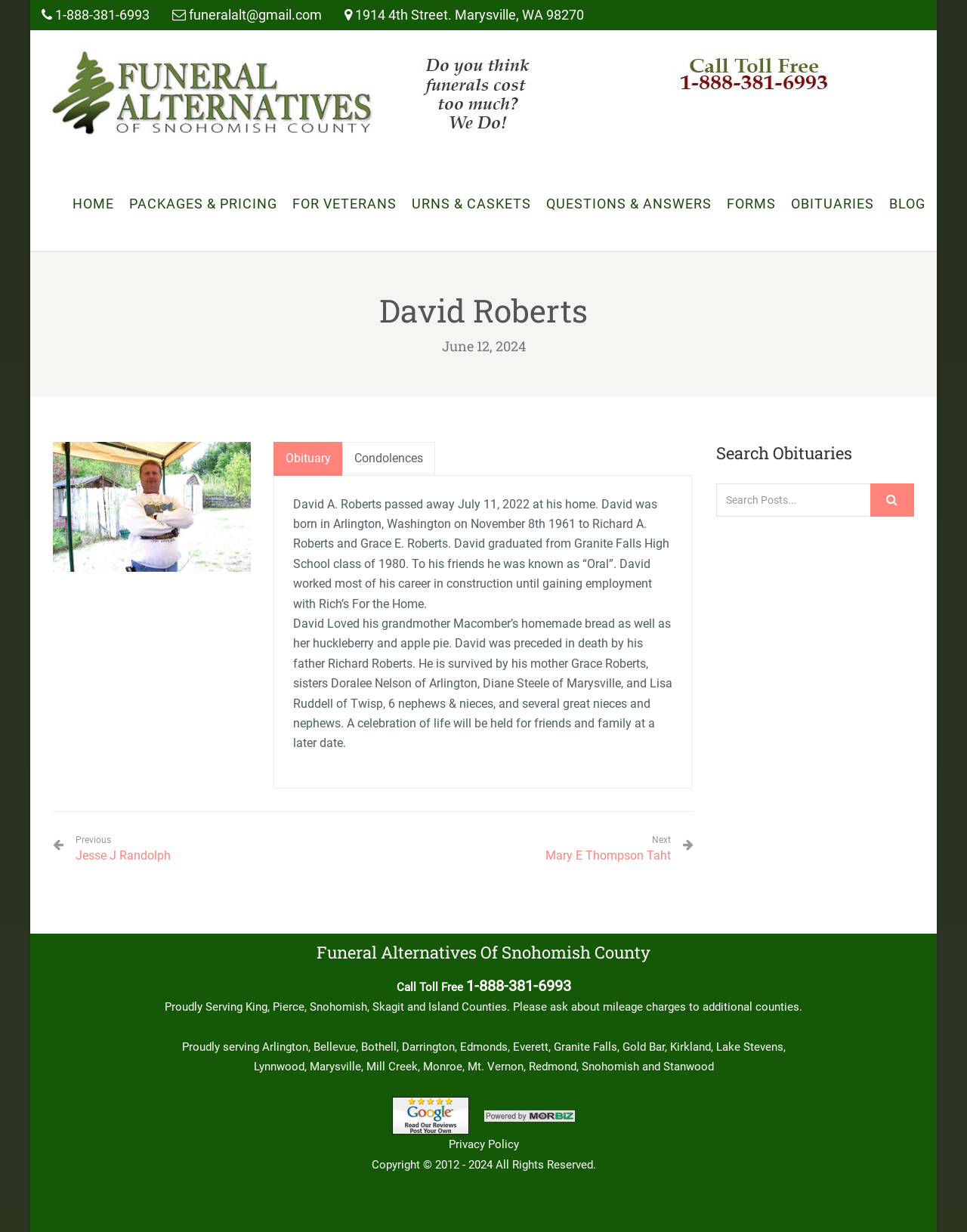Locate the bounding box coordinates of the area you need to click to fulfill this instruction: 'Search for obituaries'. The coordinates must be in the form of four float numbers ranging from 0 to 1: [left, top, right, bottom].

[0.74, 0.392, 0.901, 0.419]